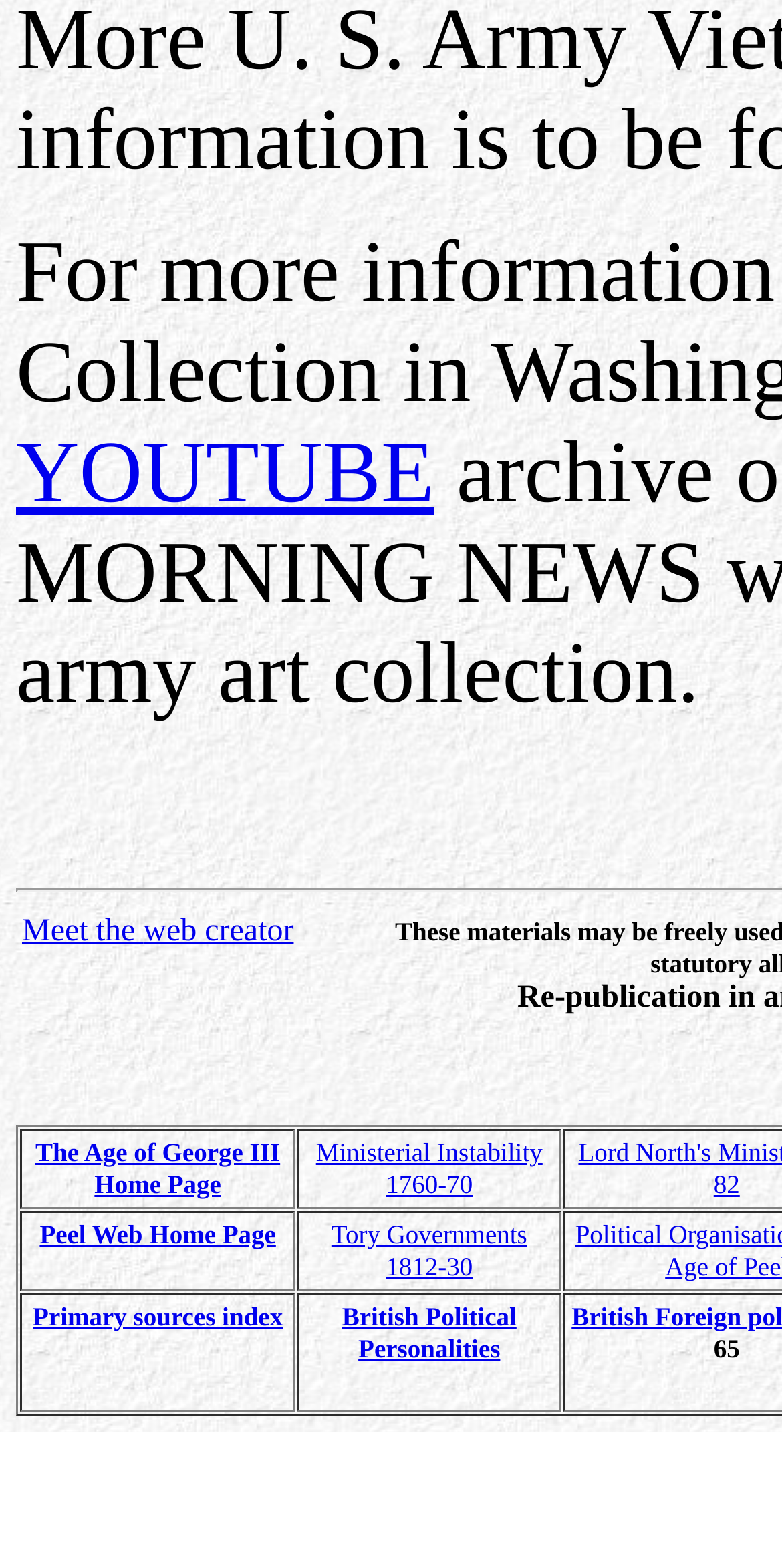Please provide a one-word or short phrase answer to the question:
How many grid cells are there?

6